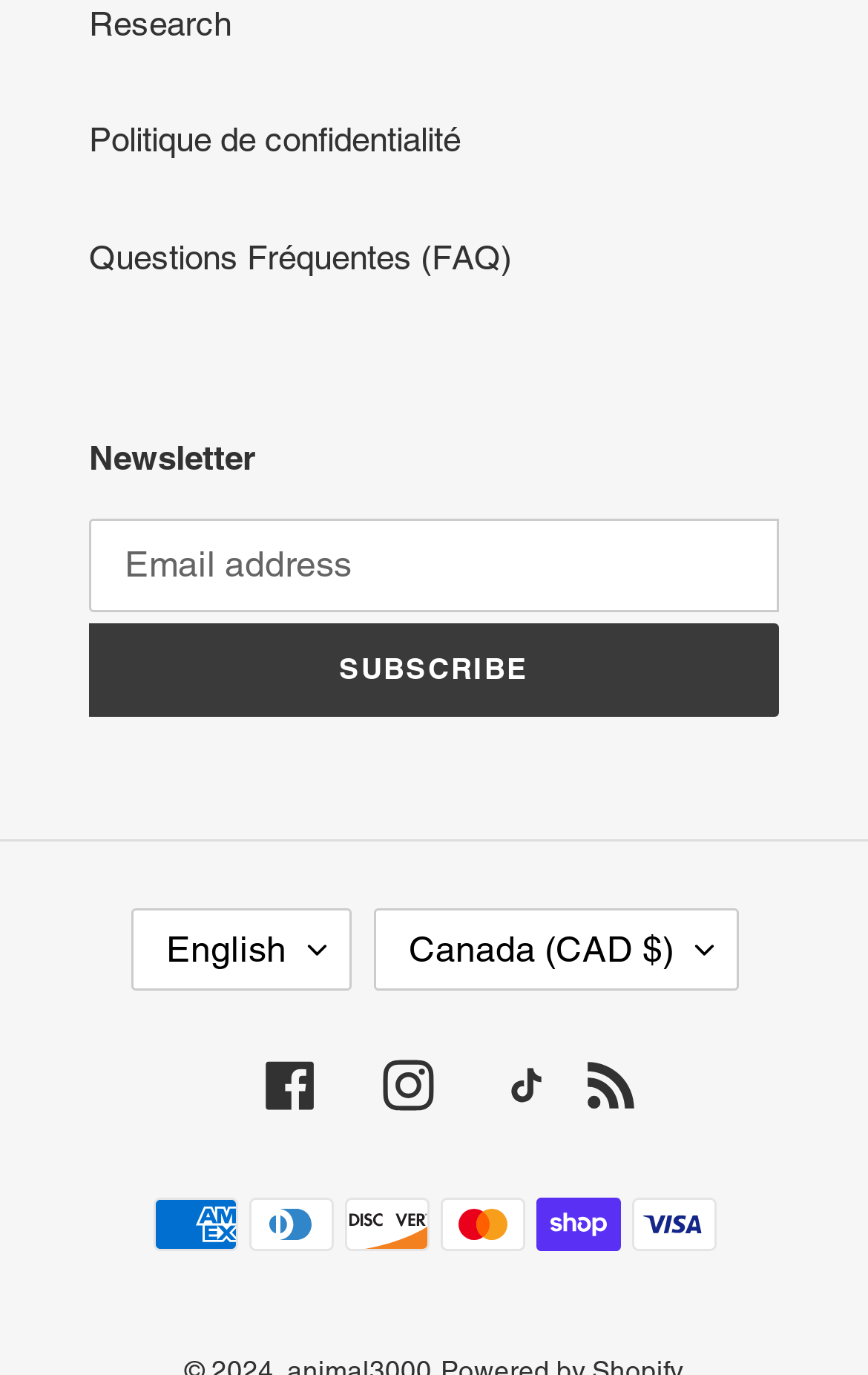Pinpoint the bounding box coordinates of the area that should be clicked to complete the following instruction: "make a donation". The coordinates must be given as four float numbers between 0 and 1, i.e., [left, top, right, bottom].

None